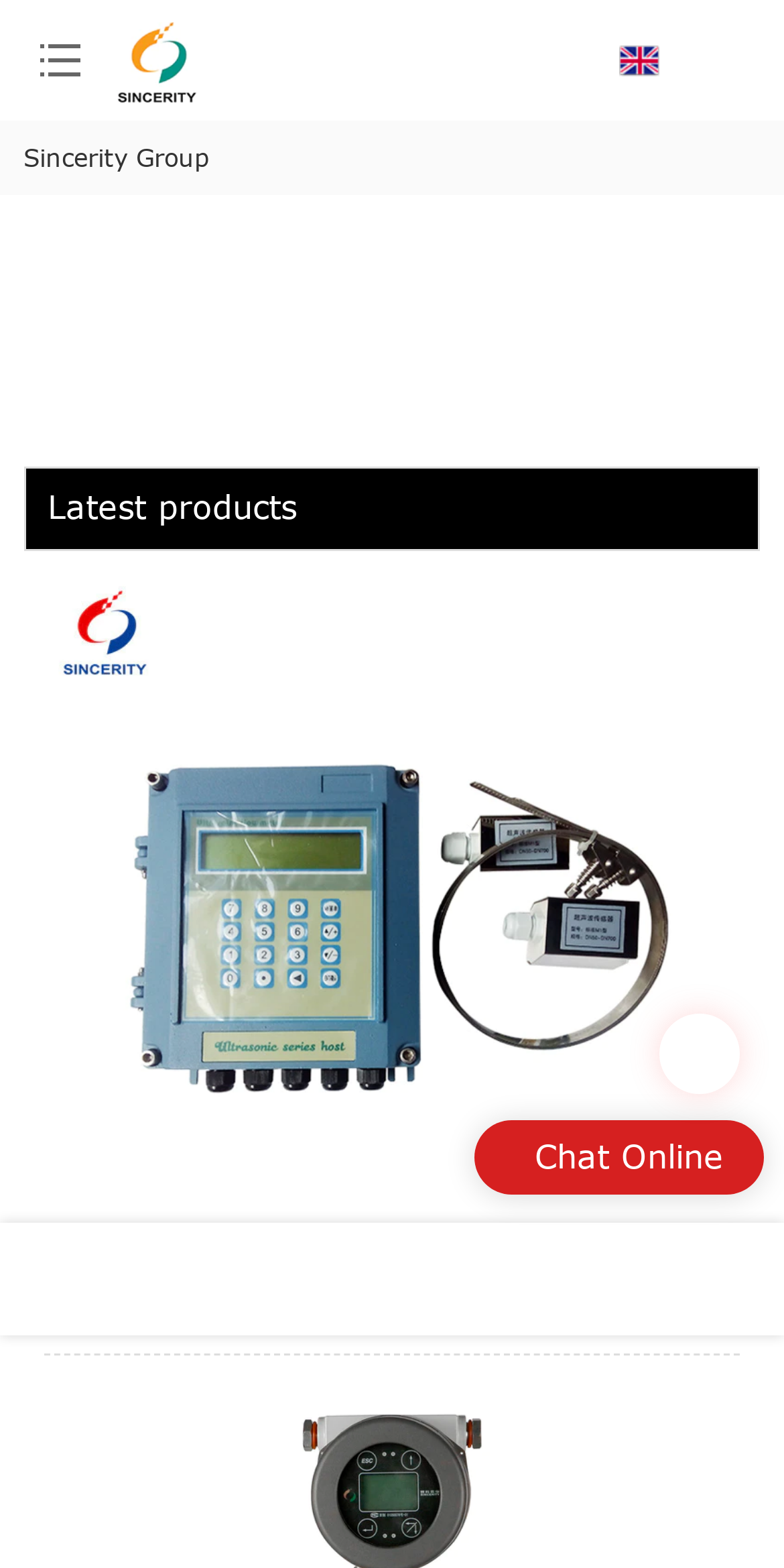Summarize the webpage comprehensively, mentioning all visible components.

The webpage appears to be the official website of Beijing Sincerity Automatic Equipment Co., Ltd, a manufacturer of mass flow meters. 

At the top left corner, there is a loading indicator with the text "loading". Next to it, there is an empty button. On the top right corner, the company's logo is displayed, which is a clickable link to the website's homepage. 

Below the logo, there is a link to the "Sincerity Group" section. 

The main content of the webpage is divided into sections. The first section is titled "Latest products" and features a prominent image of an ultrasonic flow meter, accompanied by a brief description of the product. 

At the bottom right corner of the webpage, there is a "Chat Online" button. Above it, there are three social media links, aligned horizontally and taking up the full width of the page.